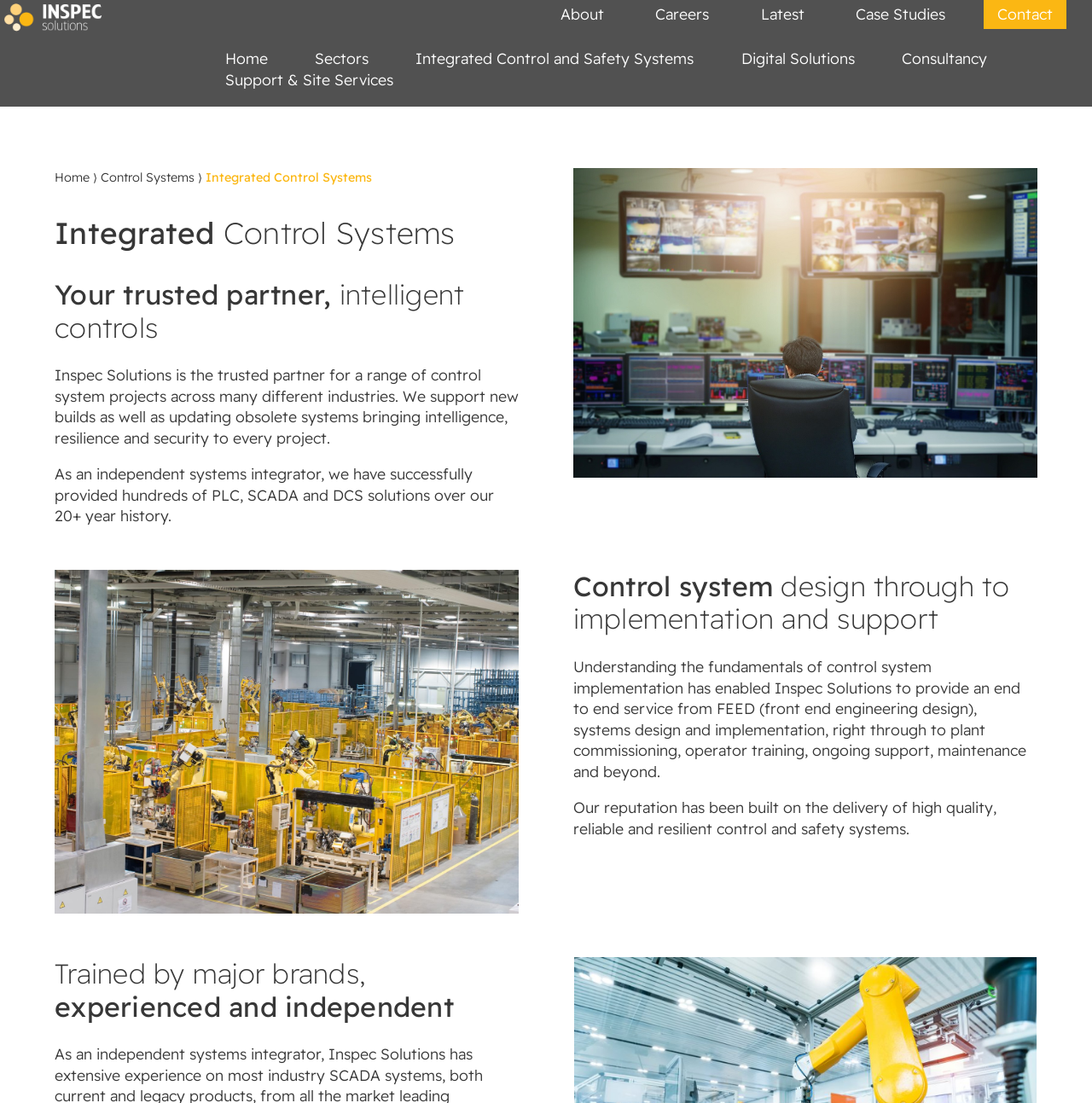Provide a short answer using a single word or phrase for the following question: 
What is the company's name?

INSPEC Solutions